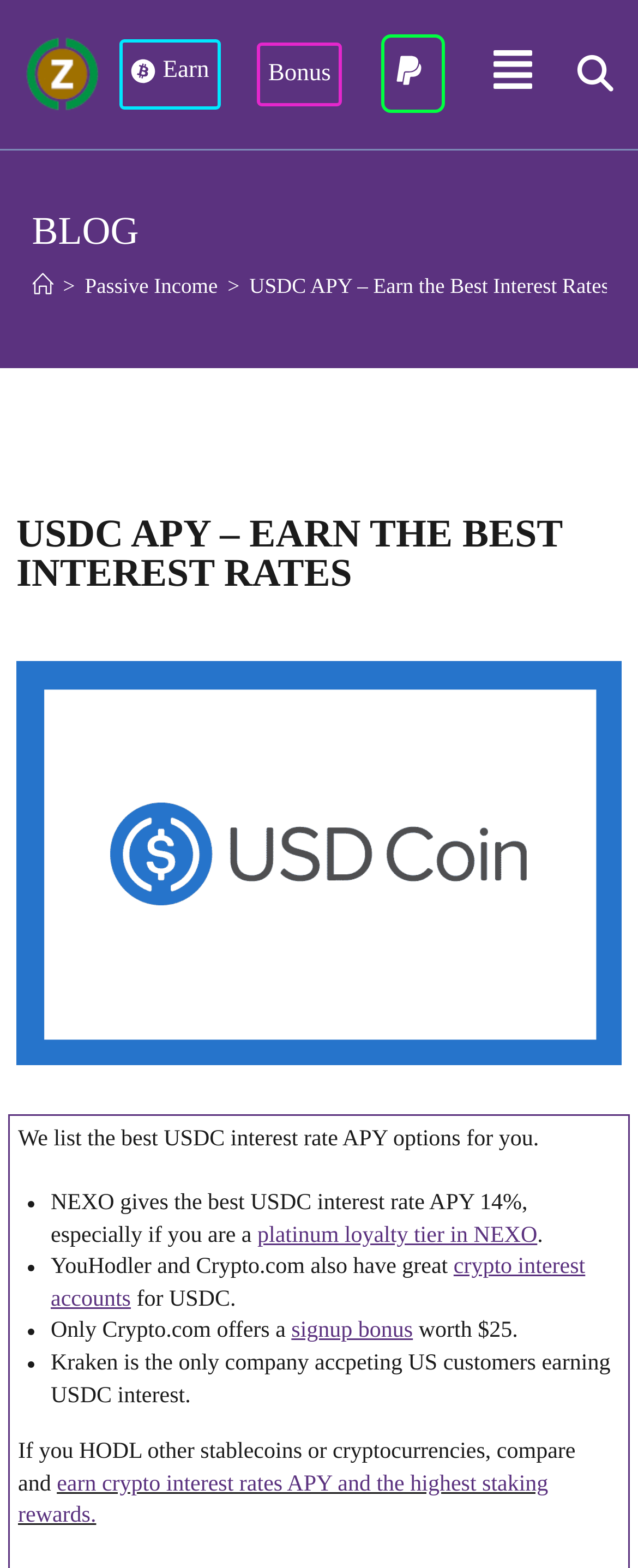Based on the provided description, "alt="Cryptocoinzone logo mobile"", find the bounding box of the corresponding UI element in the screenshot.

[0.026, 0.024, 0.168, 0.071]